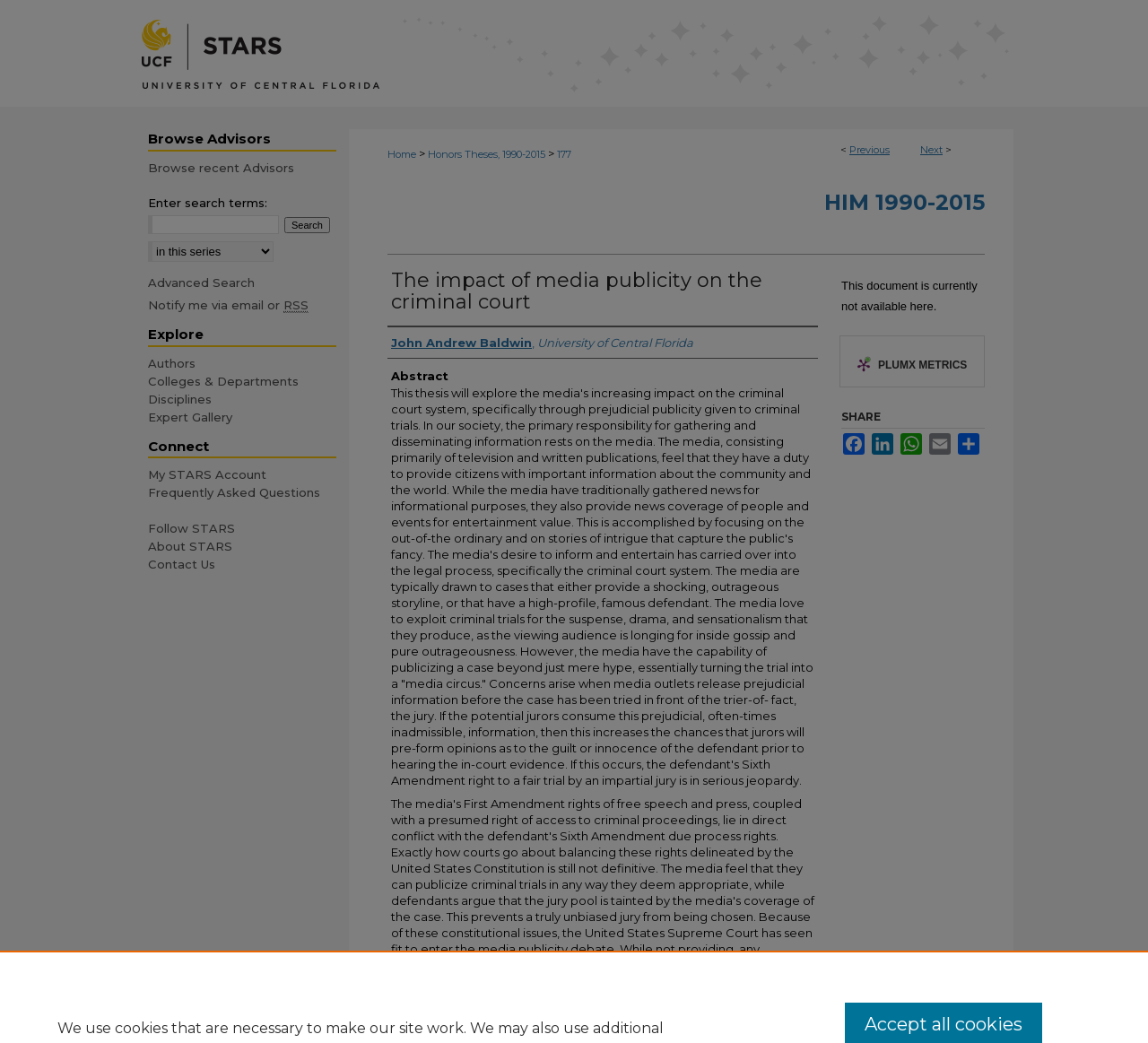Generate the text content of the main heading of the webpage.

The impact of media publicity on the criminal court